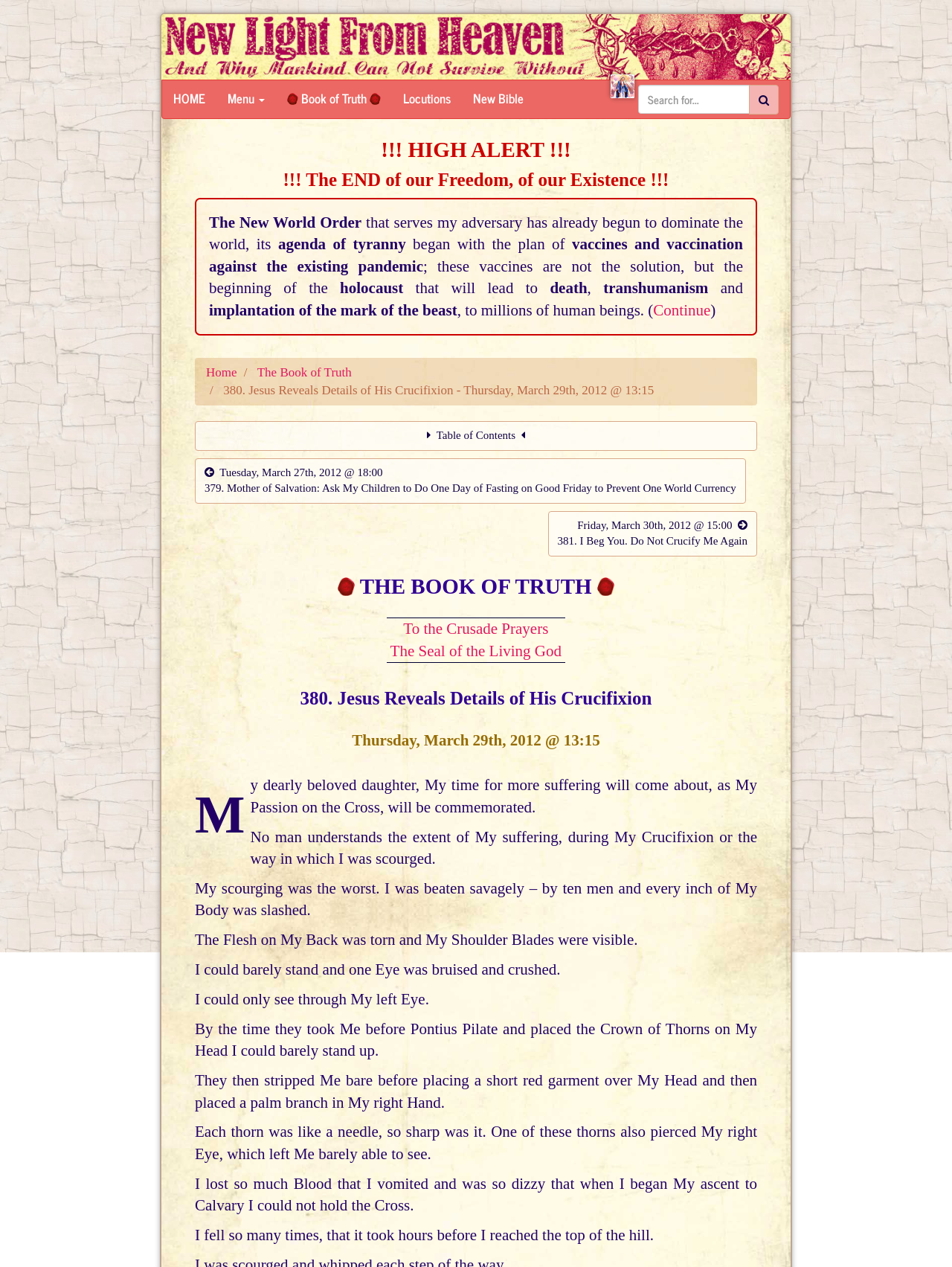Locate the bounding box coordinates of the clickable part needed for the task: "Search for something".

[0.67, 0.067, 0.788, 0.09]